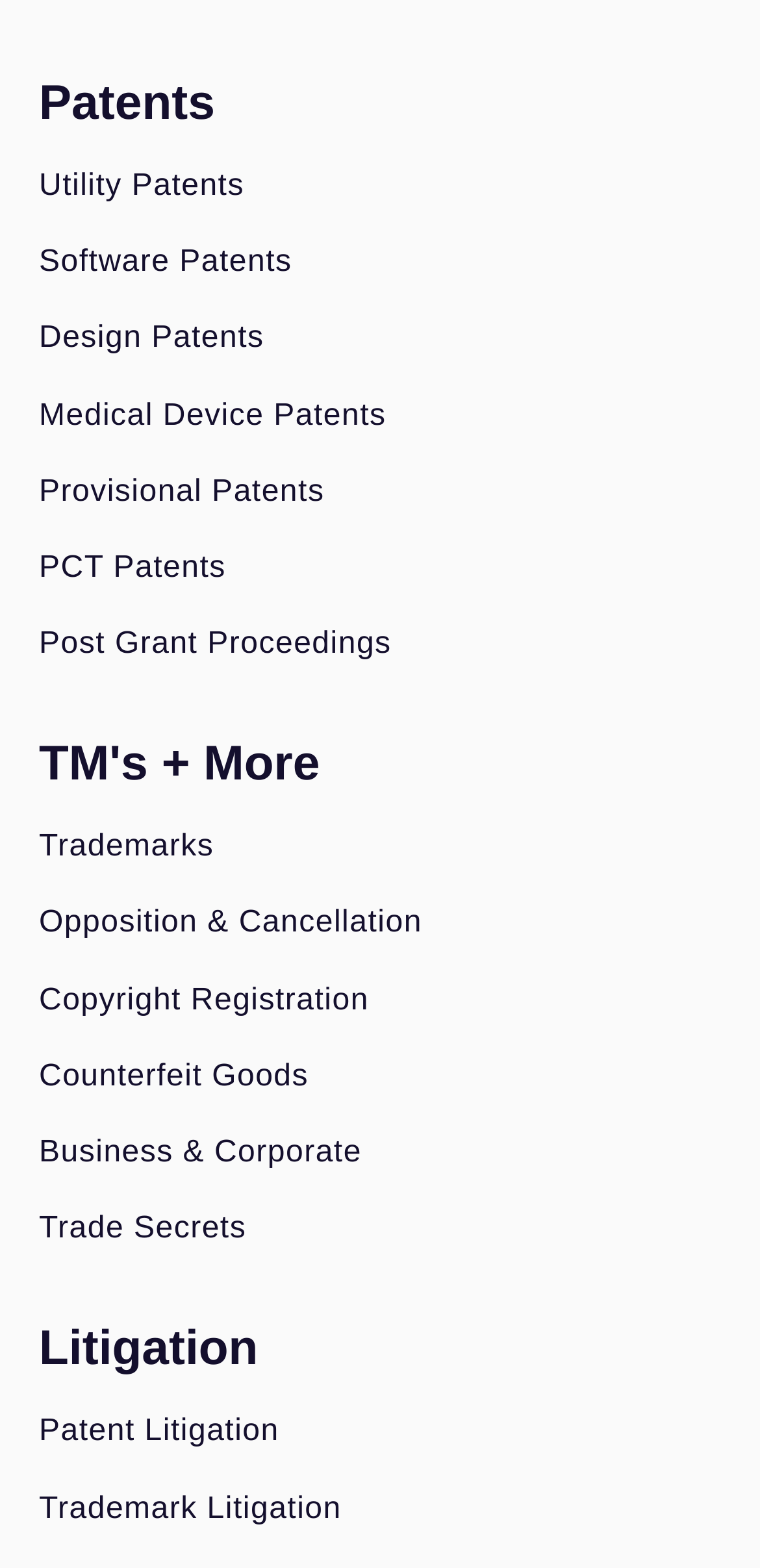What is the first non-patent related link?
Respond to the question with a single word or phrase according to the image.

Trademarks